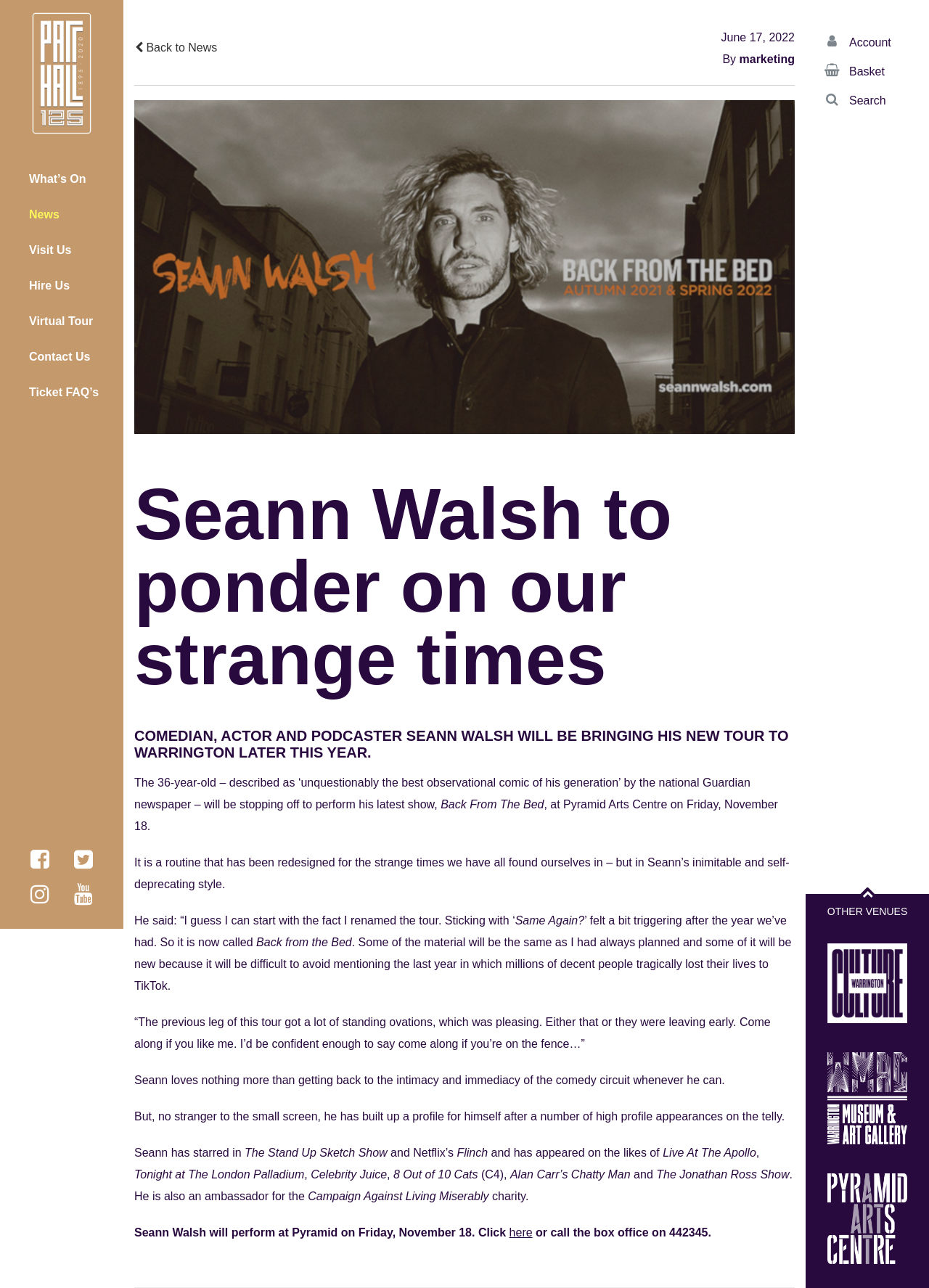Using the element description: "about us", determine the bounding box coordinates for the specified UI element. The coordinates should be four float numbers between 0 and 1, [left, top, right, bottom].

None